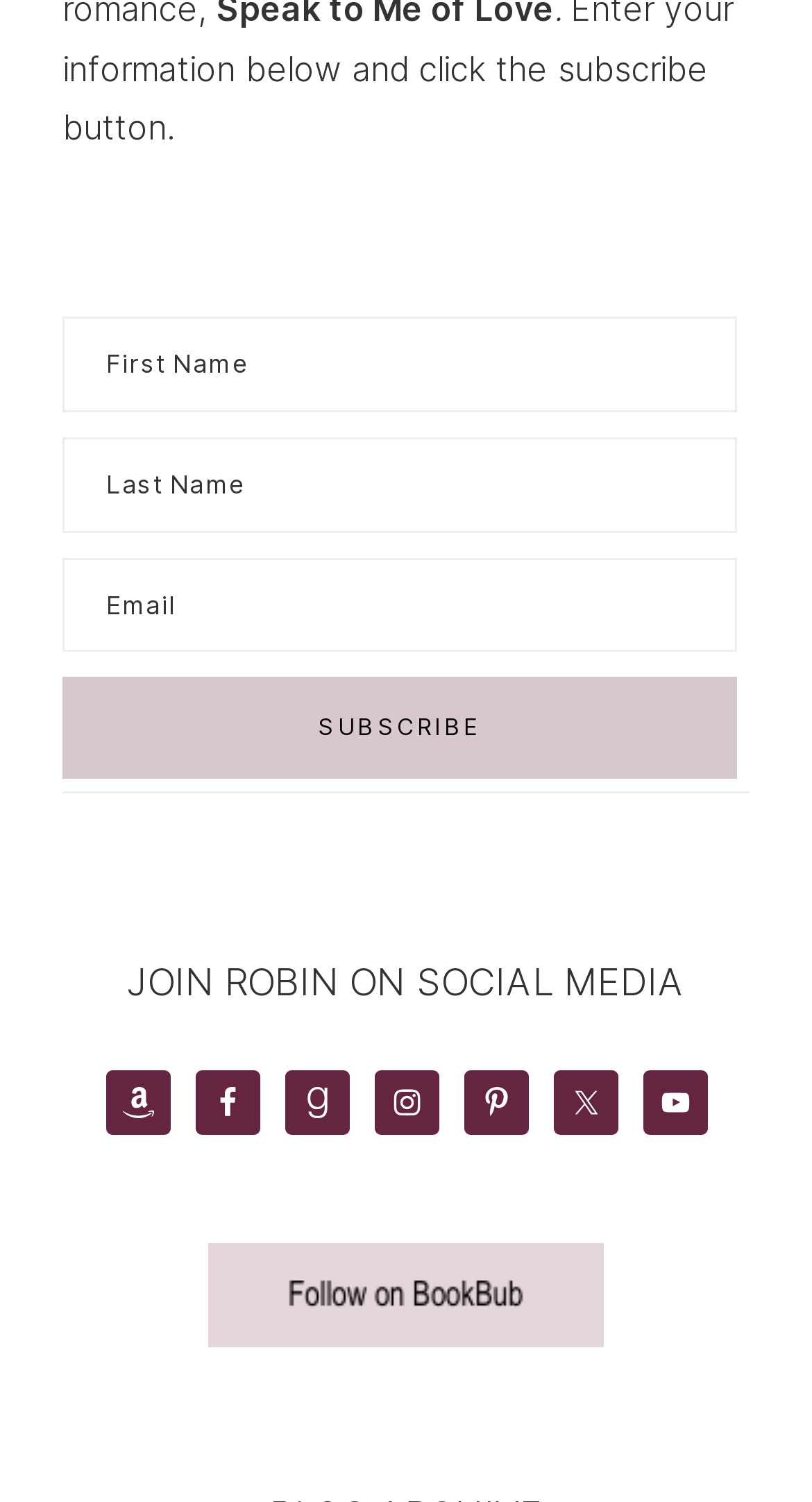Can you specify the bounding box coordinates for the region that should be clicked to fulfill this instruction: "Enter first name".

[0.077, 0.211, 0.908, 0.274]